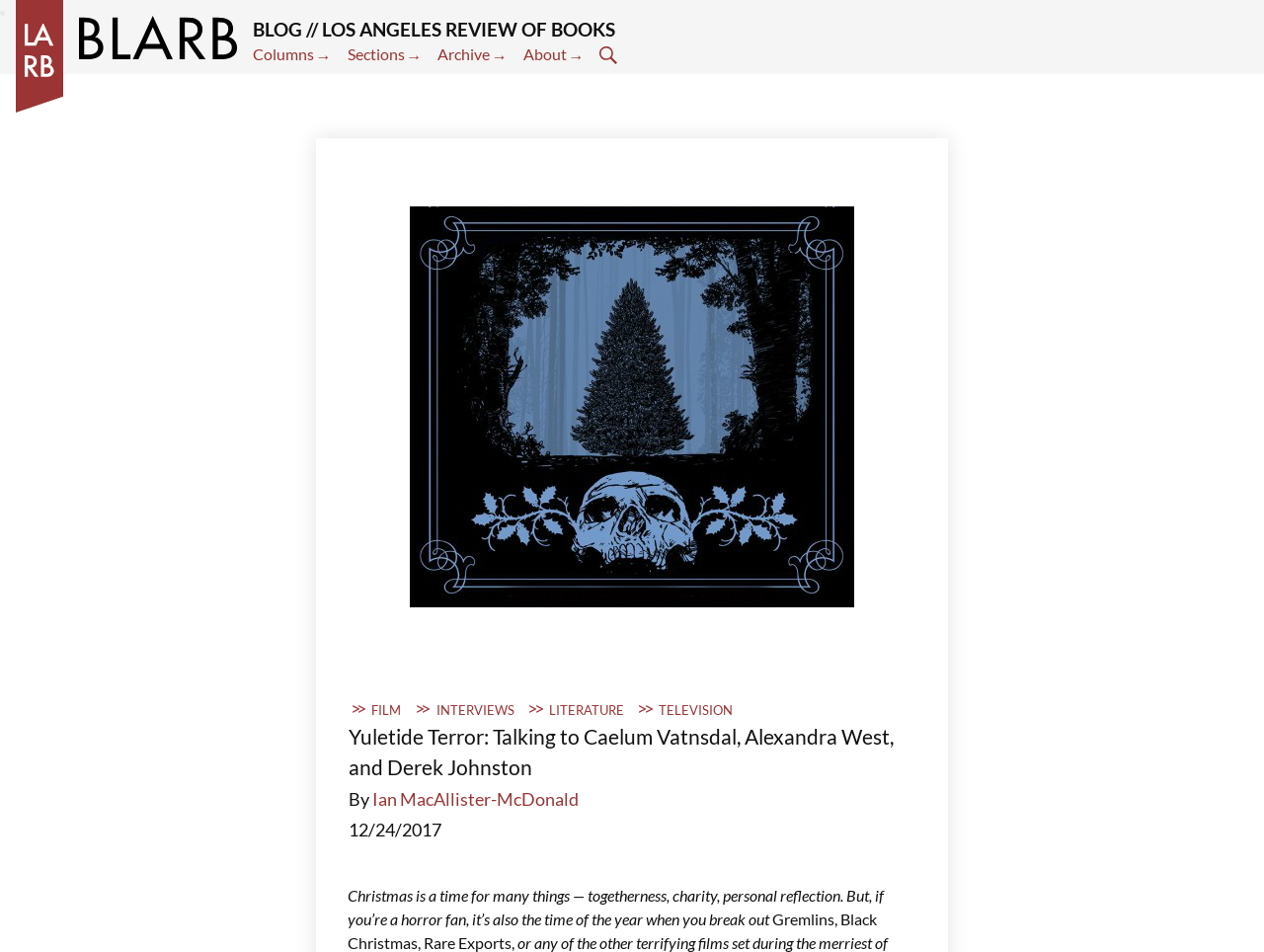Identify the bounding box coordinates of the clickable region necessary to fulfill the following instruction: "Go to the FILM section". The bounding box coordinates should be four float numbers between 0 and 1, i.e., [left, top, right, bottom].

[0.294, 0.737, 0.317, 0.754]